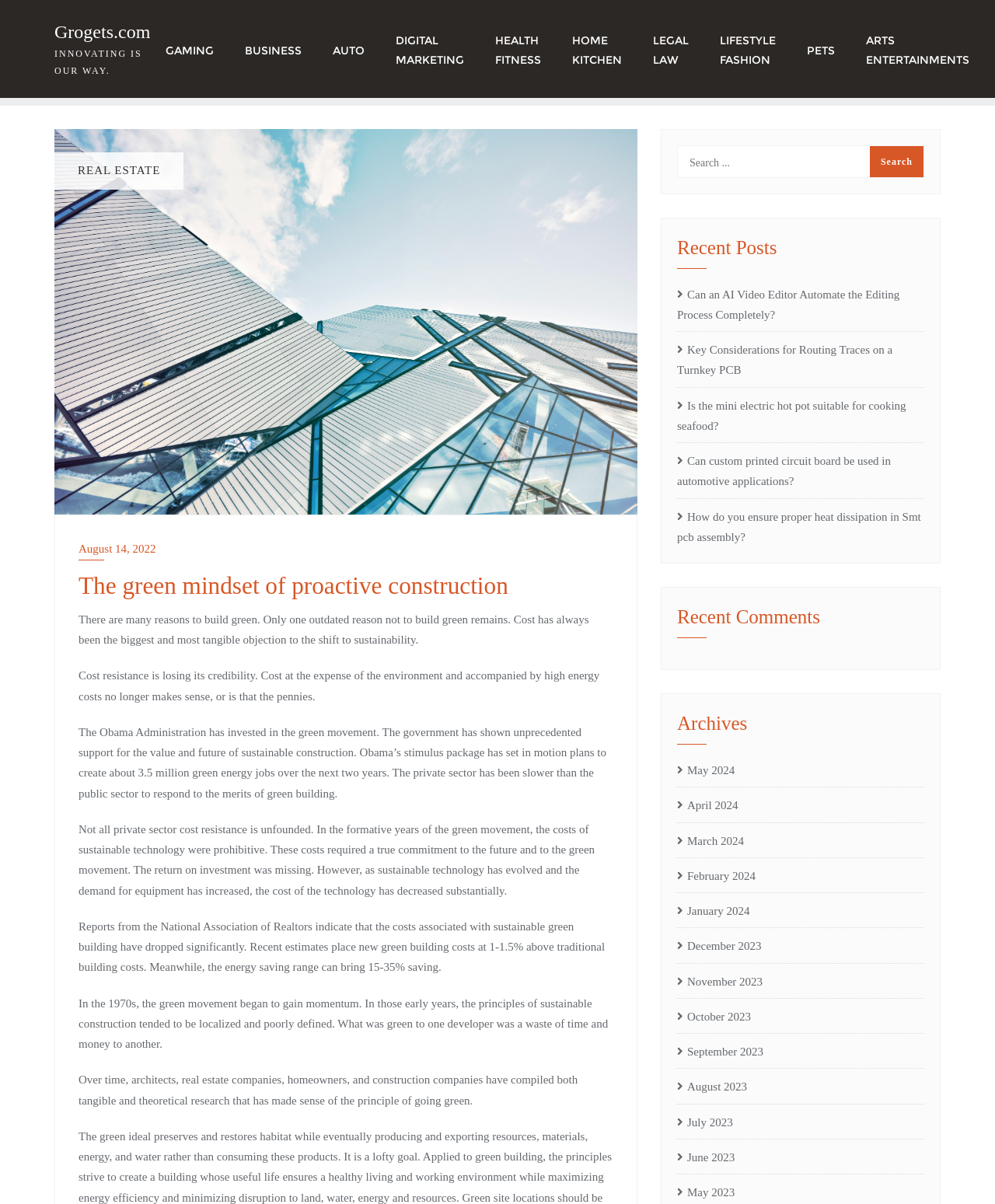Identify the bounding box coordinates of the clickable region required to complete the instruction: "View posts from August 2023". The coordinates should be given as four float numbers within the range of 0 and 1, i.e., [left, top, right, bottom].

[0.68, 0.894, 0.751, 0.911]